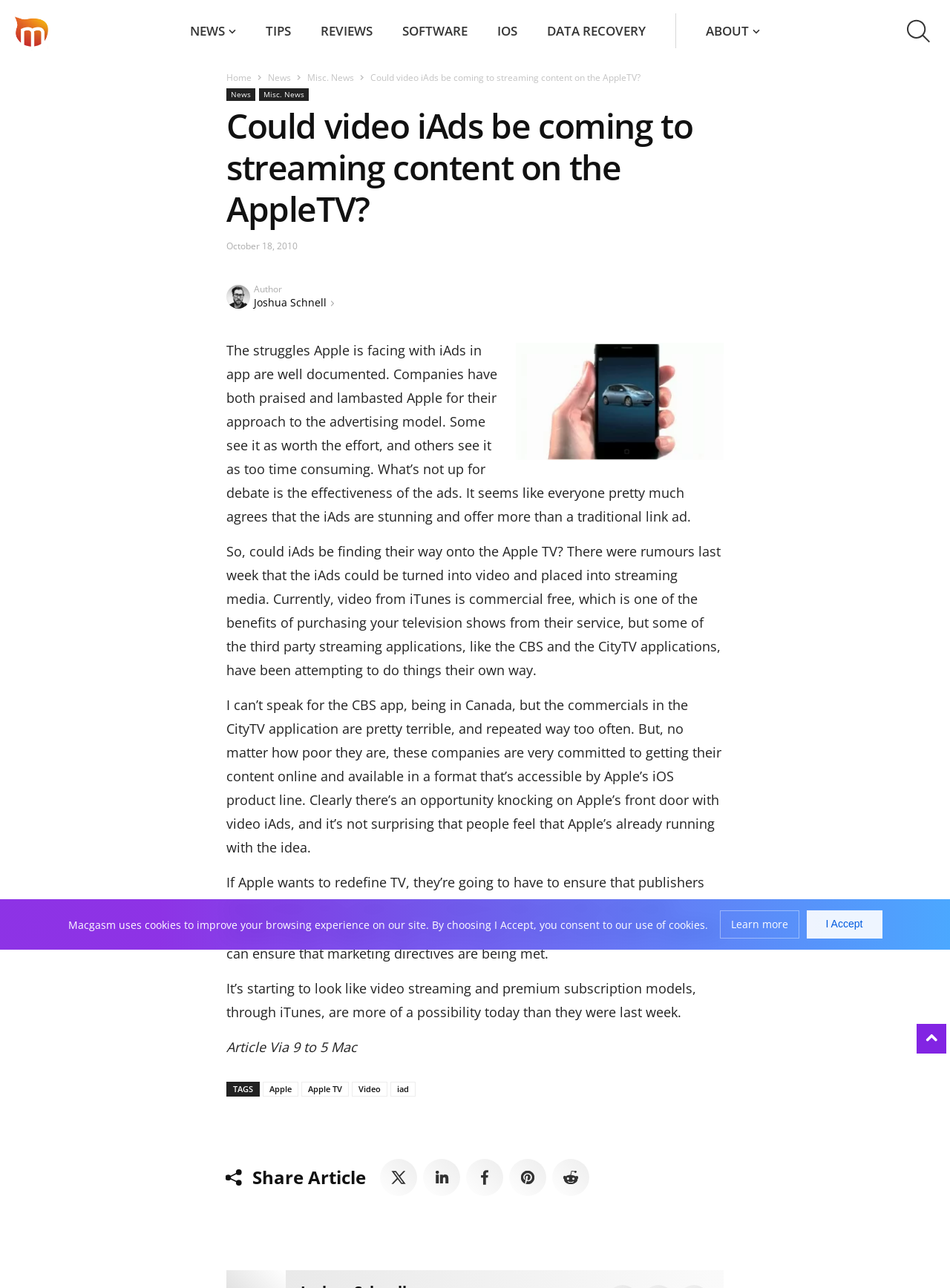Give a short answer using one word or phrase for the question:
What is the current state of video streaming on iTunes?

Commercial-free